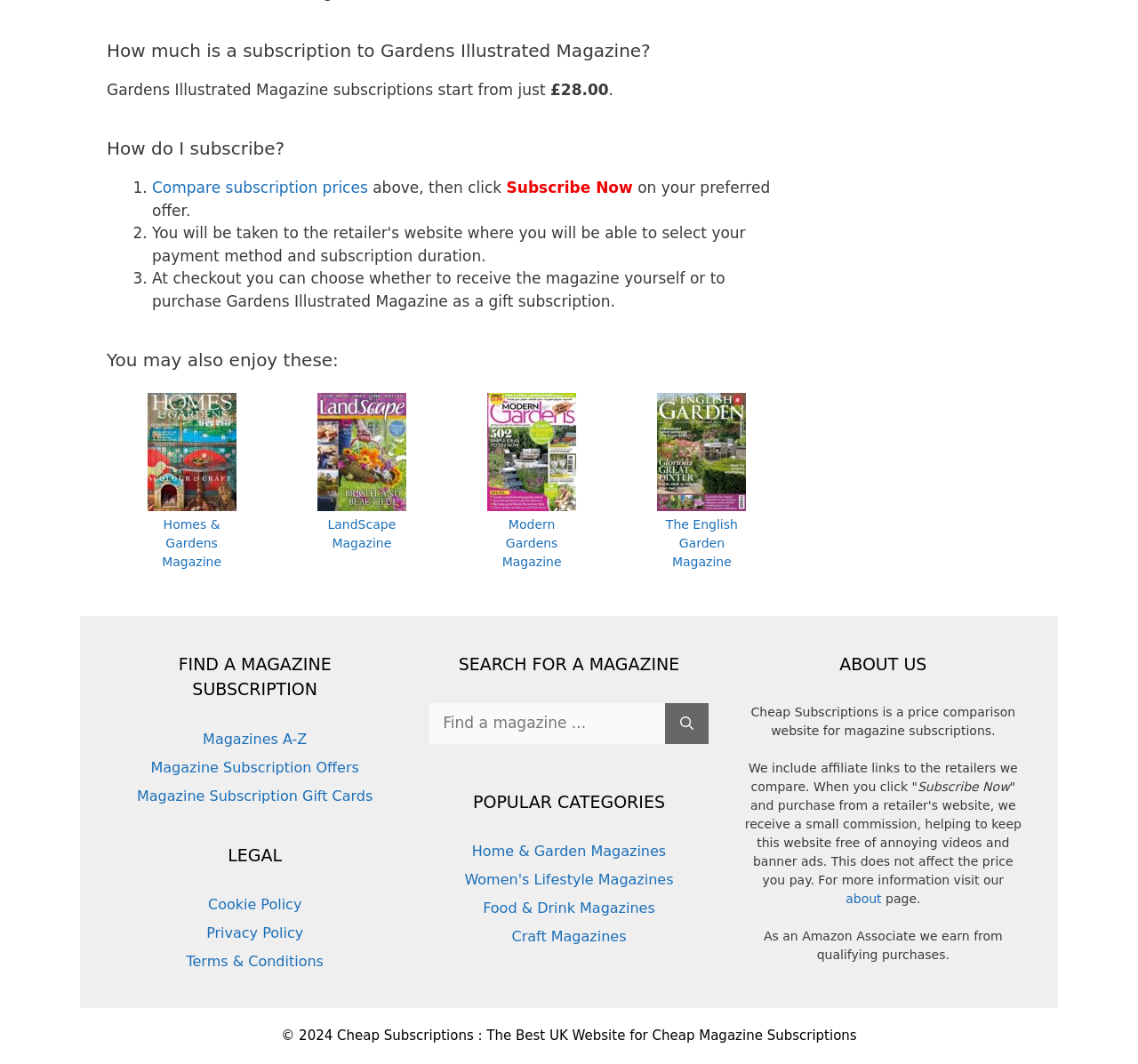Identify the bounding box coordinates of the area that should be clicked in order to complete the given instruction: "sort messages by date". The bounding box coordinates should be four float numbers between 0 and 1, i.e., [left, top, right, bottom].

None